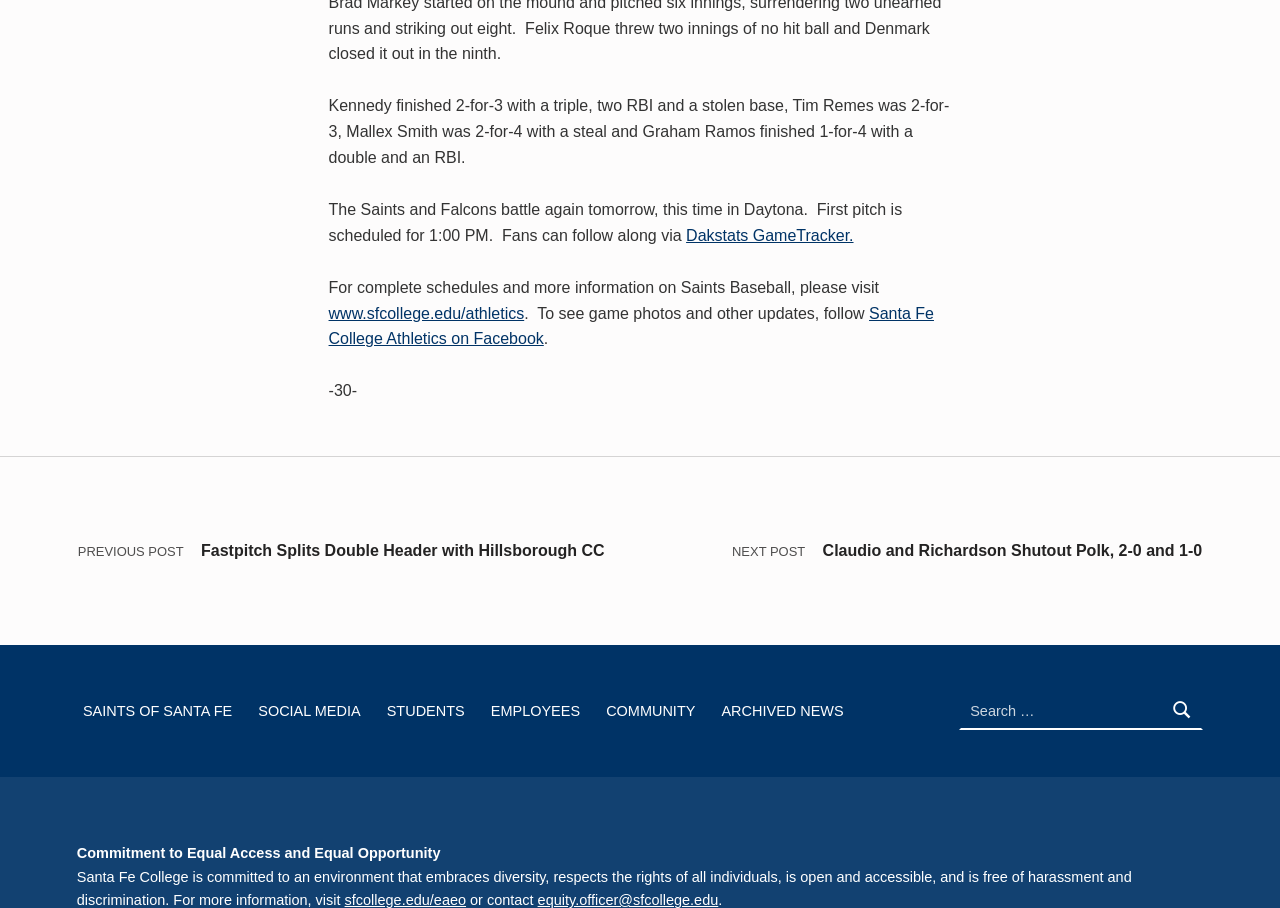Please pinpoint the bounding box coordinates for the region I should click to adhere to this instruction: "Go to previous post".

[0.061, 0.504, 0.499, 0.709]